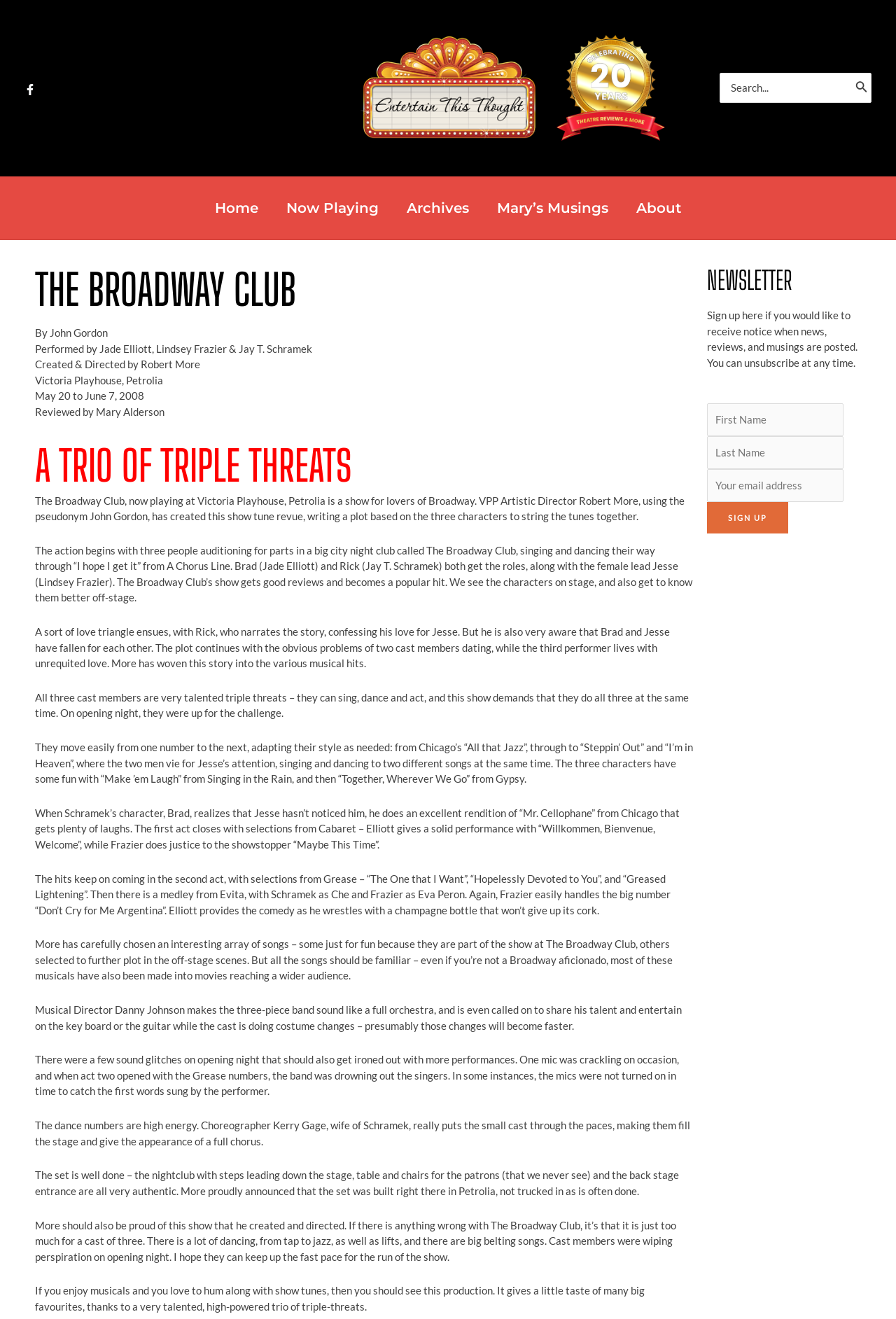Create an in-depth description of the webpage, covering main sections.

The webpage is about The Broadway Club, a show that features a trio of triple threats performing various musical hits. At the top left corner, there is a Facebook link accompanied by an image. Next to it, there is a link to "Entertain This Thought" with an image. On the top right corner, there is a search bar with a search button and a magnifying glass icon.

Below the search bar, there is a navigation menu with links to "Home", "Now Playing", "Archives", "Mary's Musings", and "About". Underneath the navigation menu, there is a heading that reads "THE BROADWAY CLUB" followed by a series of static texts that provide information about the show, including the performers, director, and dates.

The main content of the webpage is a review of the show, written by Mary Alderson. The review is divided into several paragraphs, each describing a different aspect of the show. The text is accompanied by headings that break up the content into sections.

On the right side of the webpage, there is a section dedicated to a newsletter sign-up. It includes a heading that reads "NEWSLETTER" followed by a static text that explains the purpose of the newsletter and a form to input first name, last name, and email address. There is also a "Sign up" button.

At the bottom of the webpage, there is an iframe that displays an advertisement.